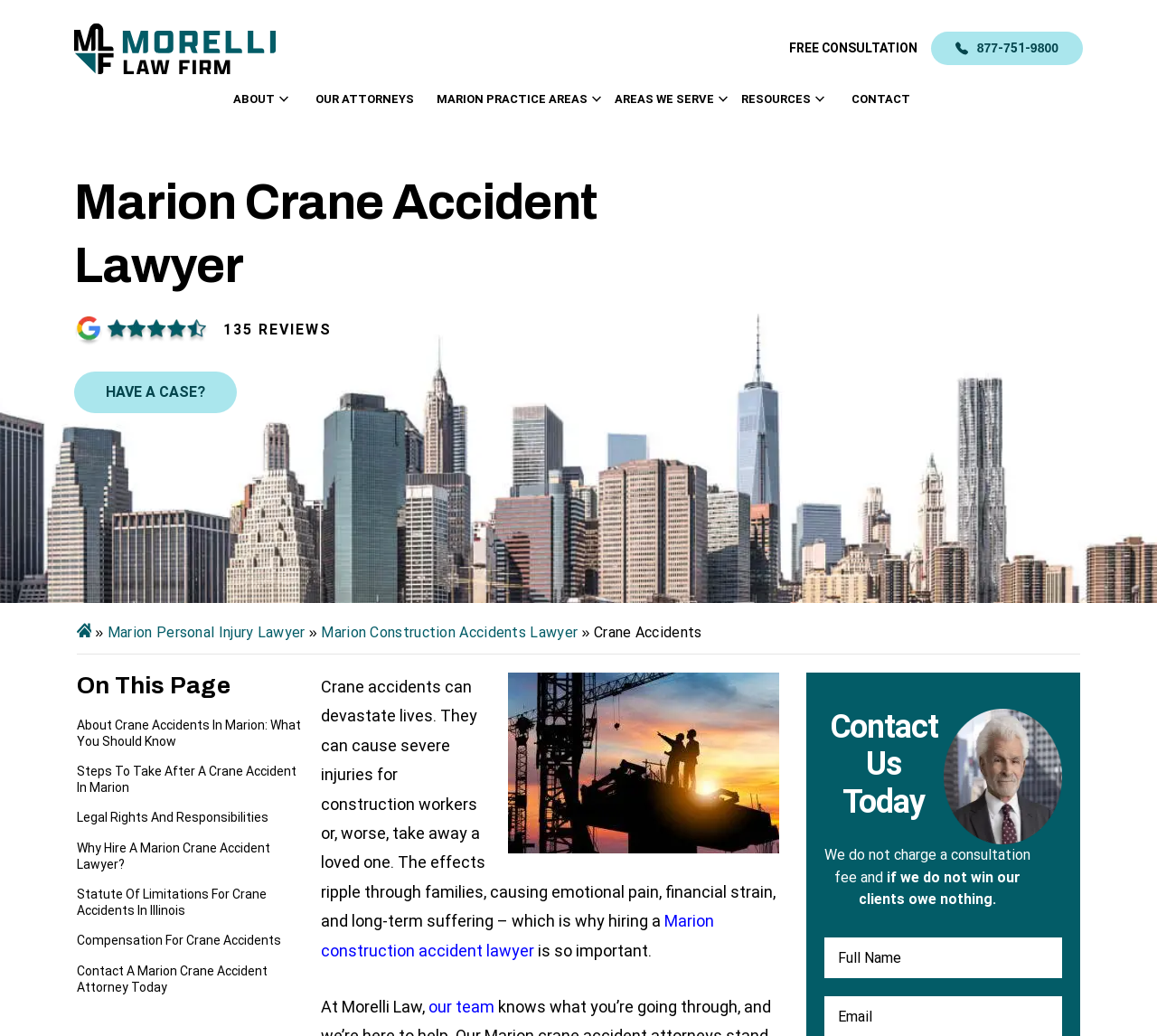Respond to the question below with a single word or phrase: What is the name of the law firm?

Morelli Law